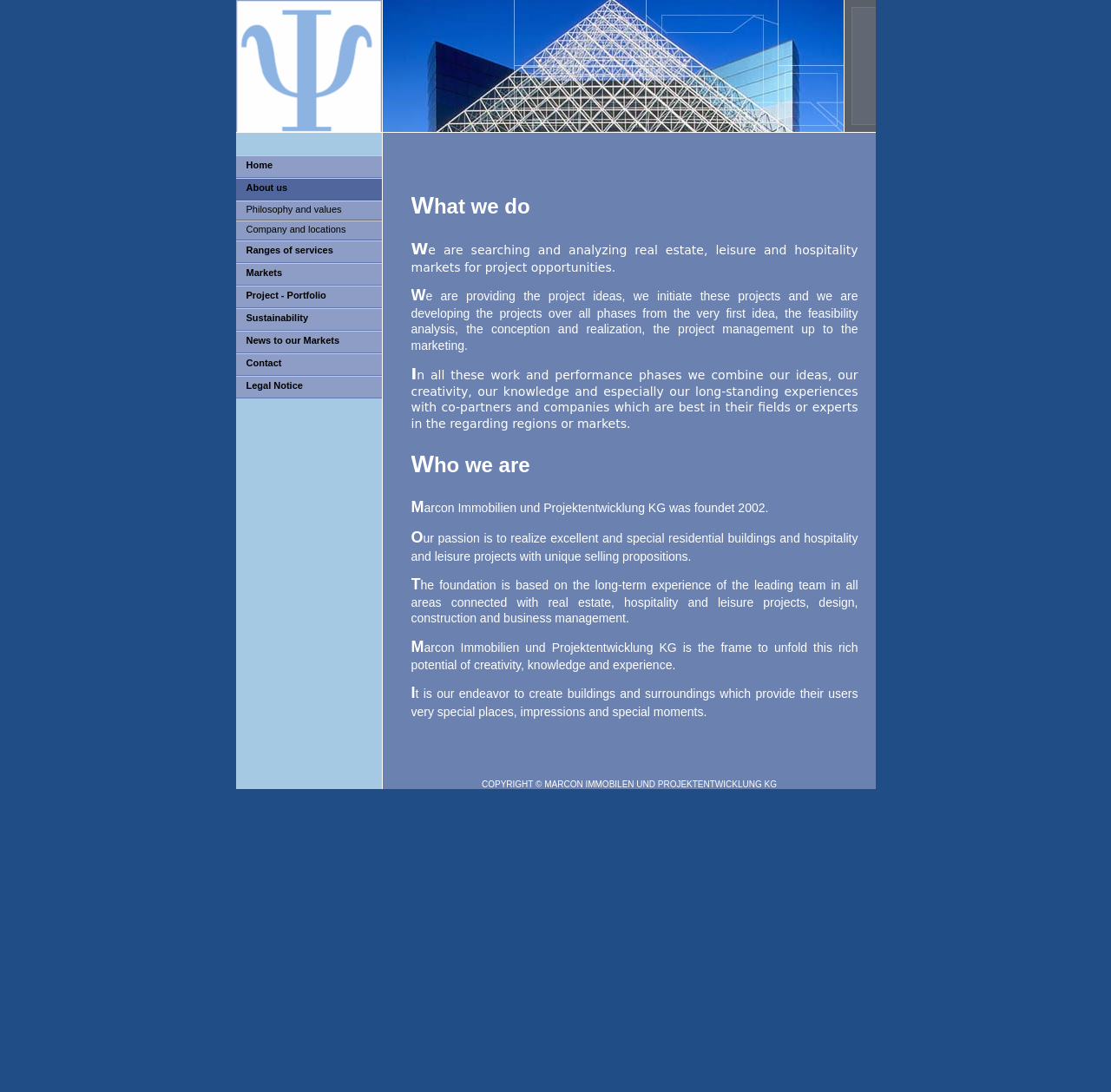What is the company's focus?
Examine the image and provide an in-depth answer to the question.

I found this information by looking at the links in the navigation menu, such as 'Ranges of services', 'Markets', 'Project - Portfolio', and 'Sustainability', which suggest that the company is focused on real estate, hospitality, and leisure projects.